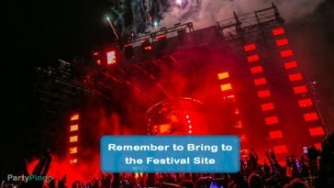Respond to the question below with a concise word or phrase:
What color are the lights on the stage?

Red and orange